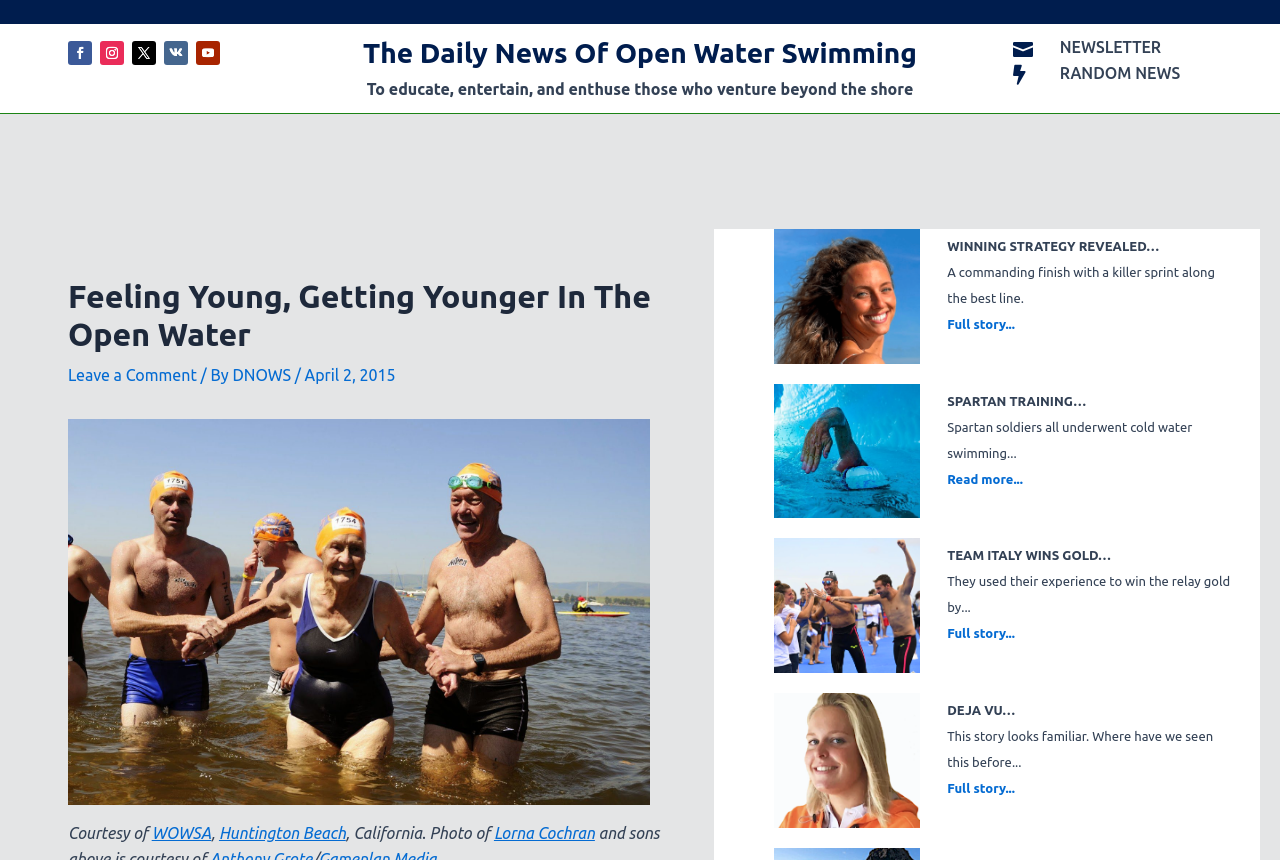Locate the bounding box coordinates of the area that needs to be clicked to fulfill the following instruction: "Click the link to leave a comment". The coordinates should be in the format of four float numbers between 0 and 1, namely [left, top, right, bottom].

[0.053, 0.425, 0.154, 0.446]